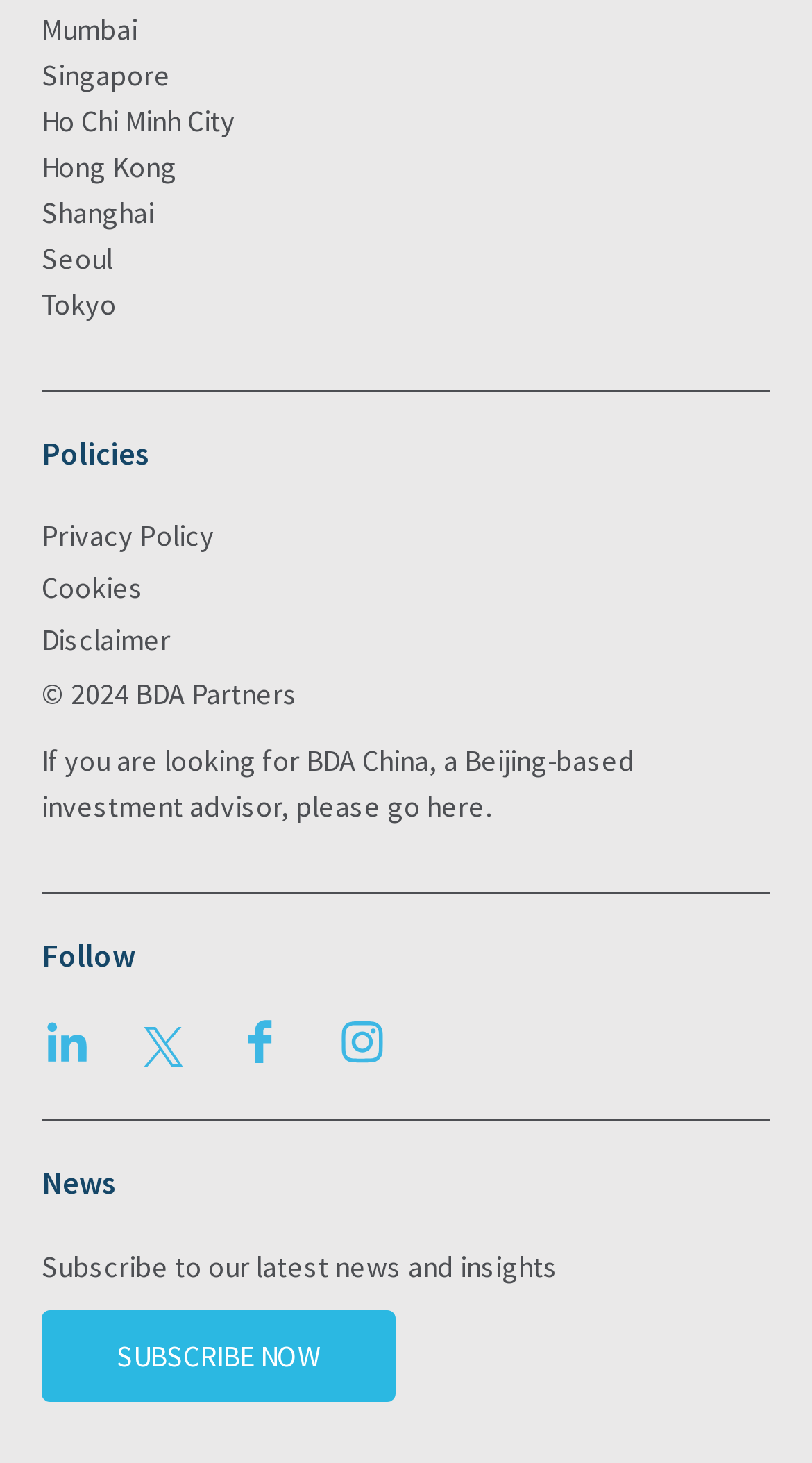Provide the bounding box coordinates for the area that should be clicked to complete the instruction: "Visit Mumbai".

[0.051, 0.007, 0.169, 0.033]